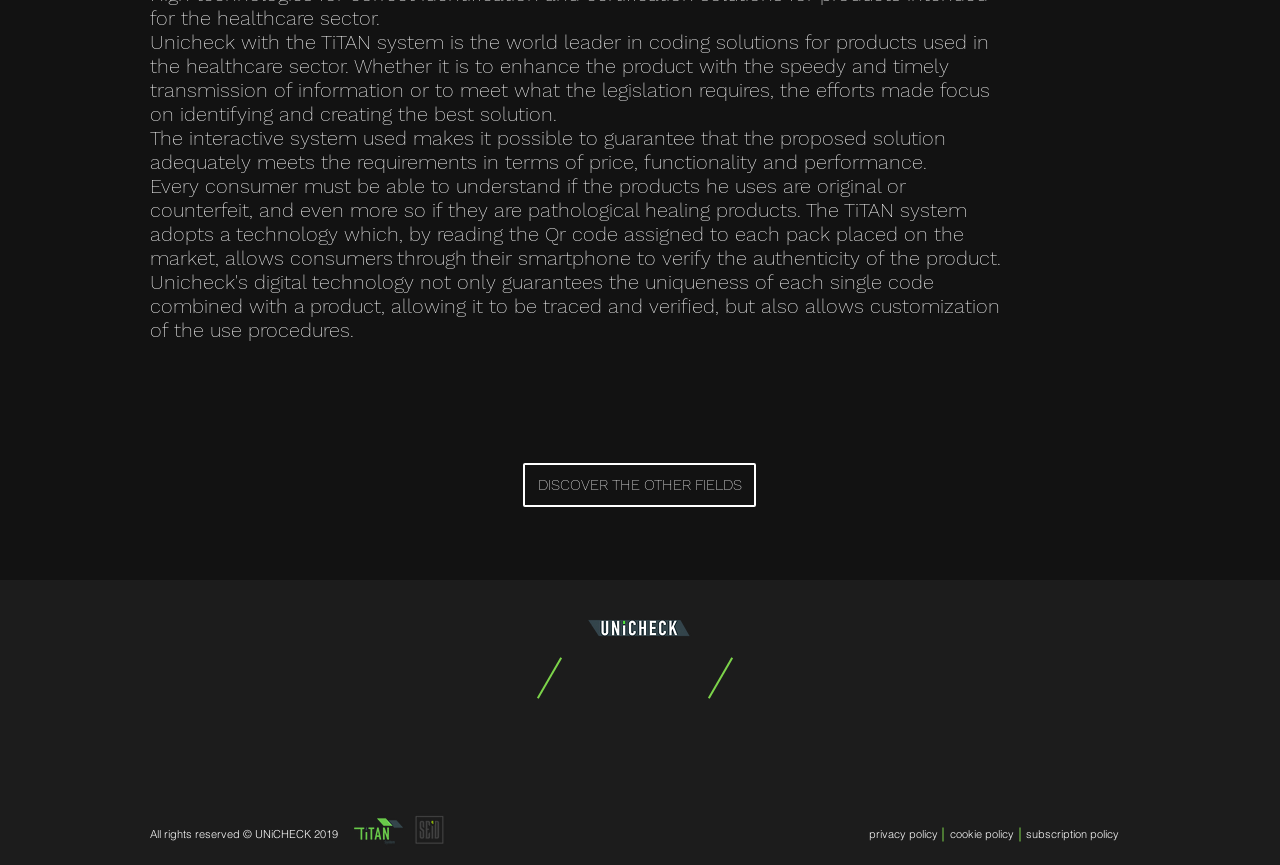Given the description info@unichecksrl.com, predict the bounding box coordinates of the UI element. Ensure the coordinates are in the format (top-left x, top-left y, bottom-right x, bottom-right y) and all values are between 0 and 1.

[0.309, 0.806, 0.4, 0.822]